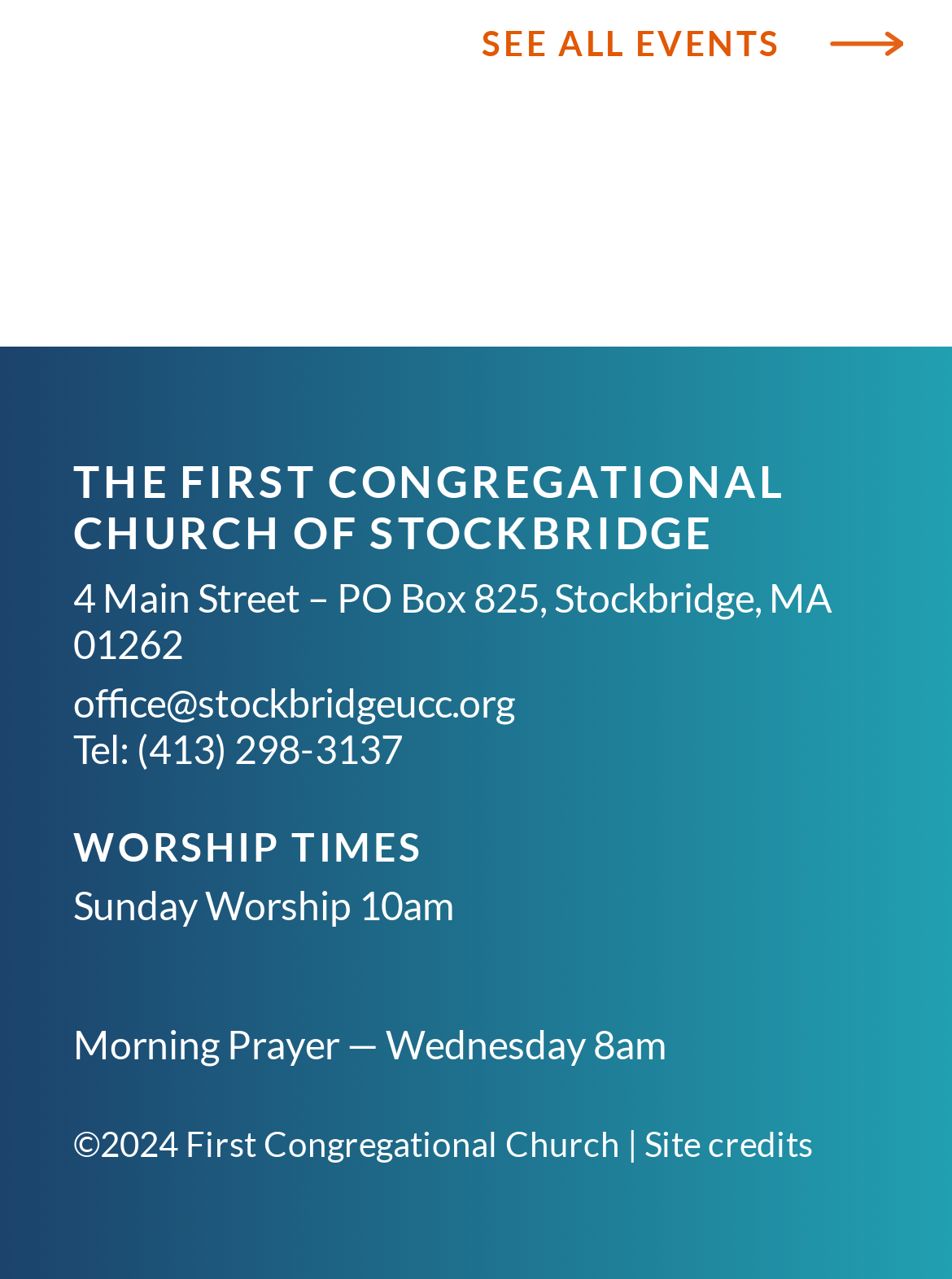Using the information shown in the image, answer the question with as much detail as possible: What is the copyright year of the First Congregational Church of Stockbridge website?

I found the copyright year by looking at the static text elements in the contentinfo section of the webpage, which lists the copyright information at the bottom of the page.